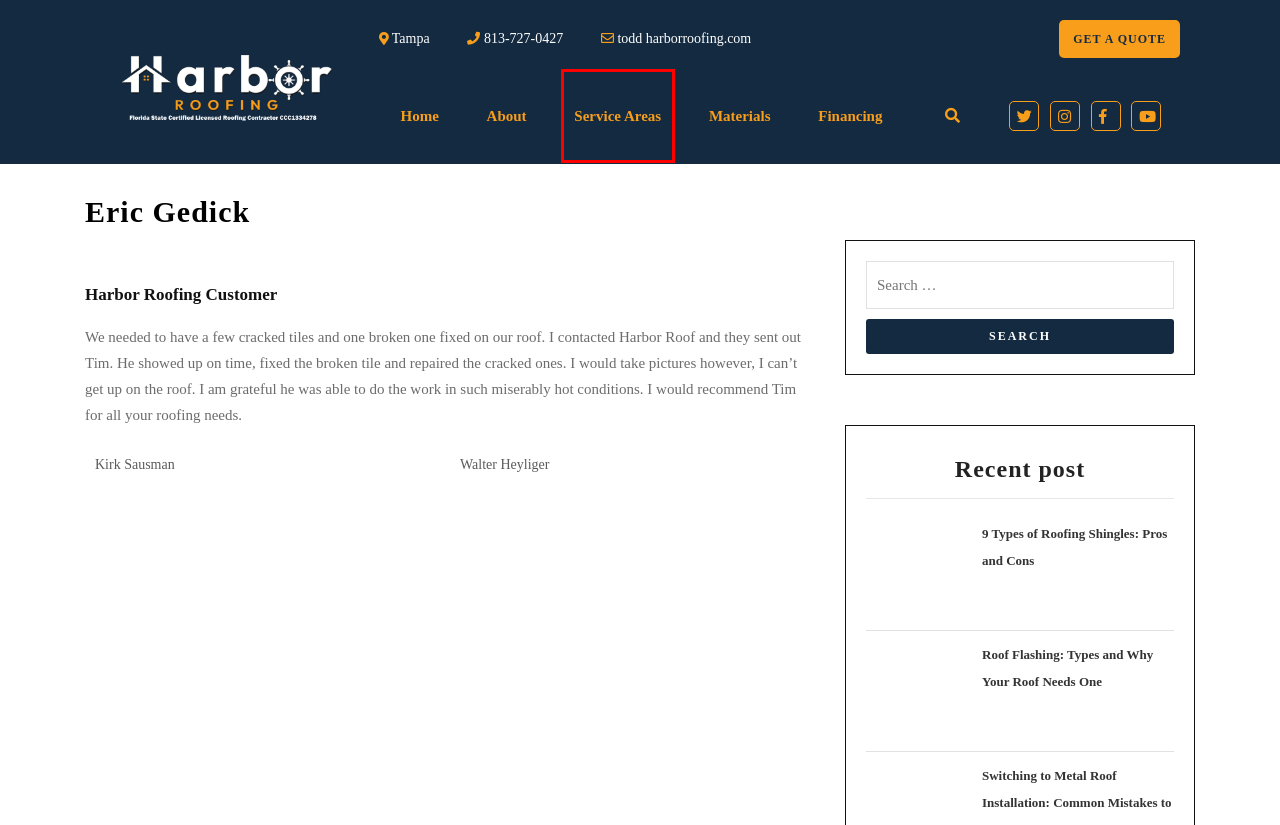Given a screenshot of a webpage with a red rectangle bounding box around a UI element, select the best matching webpage description for the new webpage that appears after clicking the highlighted element. The candidate descriptions are:
A. Service Areas | Harbor Roofing - Near Me
B. Roof Financing | Harbor Roofing - Near Me
C. Home | Harbor Roofing - Near Me
D. Walter Heyliger | Harbor Roofing - Near Me
E. About Us | Harbor Roofing - Near Me
F. 9 Types of Roofing Shingles: Pros and Cons | Harbor Roofing - Near Me
G. Kirk Sausman | Harbor Roofing - Near Me
H. Roof Flashing: Types and Why Your Roof Needs One | Harbor Roofing - Near Me

A